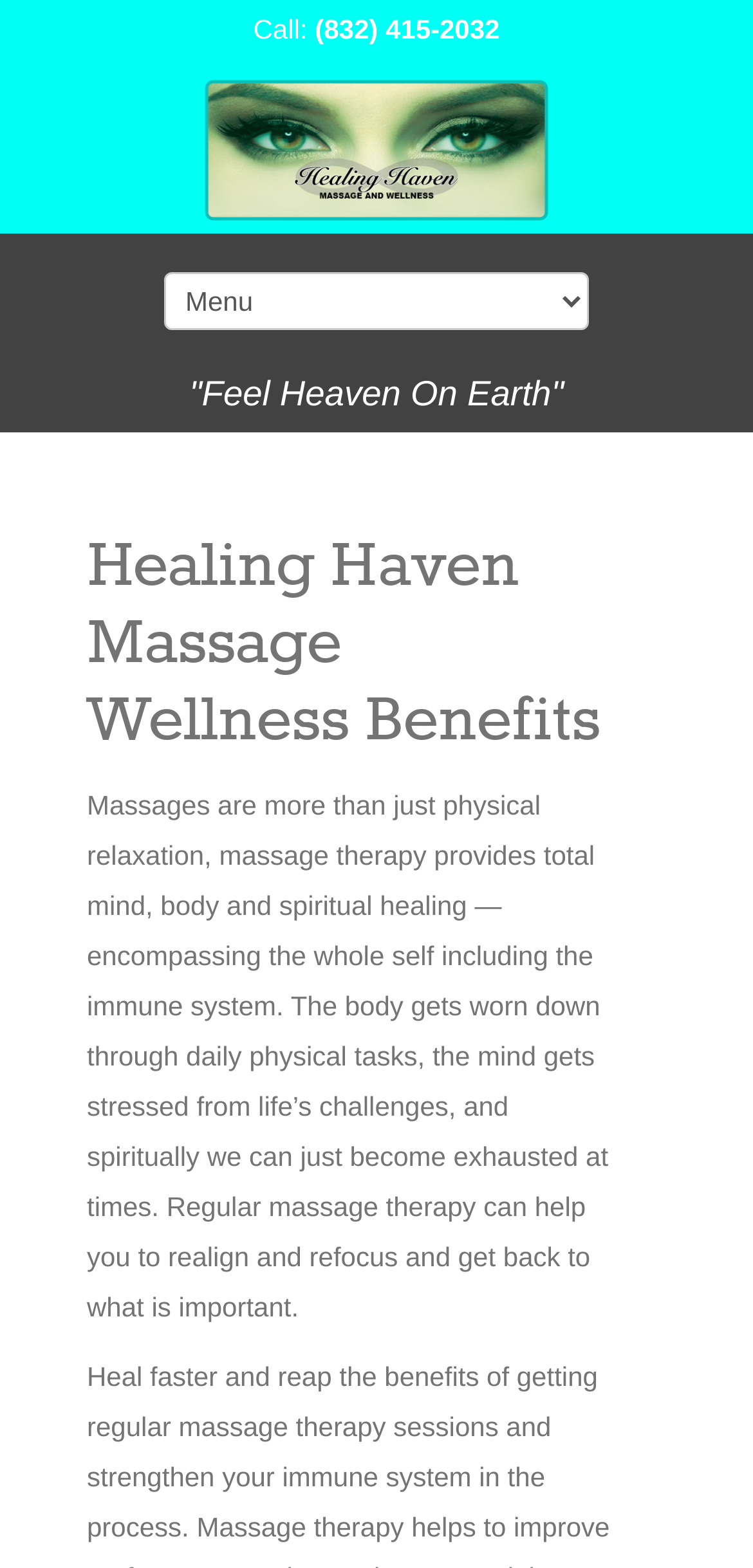Please analyze the image and give a detailed answer to the question:
What is the phone number to call?

I found the phone number by looking at the top section of the webpage, where it says 'Call:' followed by the phone number '(832) 415-2032'.